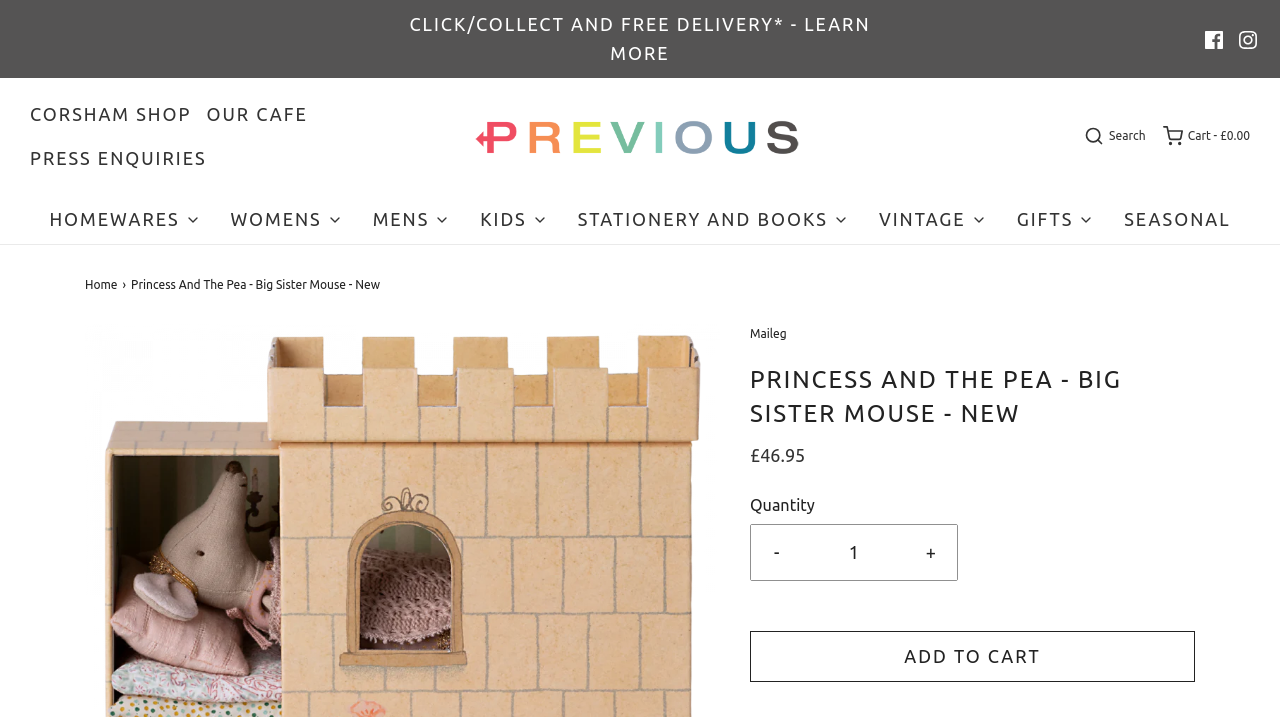Locate the bounding box coordinates of the clickable area to execute the instruction: "Increase quantity". Provide the coordinates as four float numbers between 0 and 1, represented as [left, top, right, bottom].

[0.707, 0.732, 0.747, 0.809]